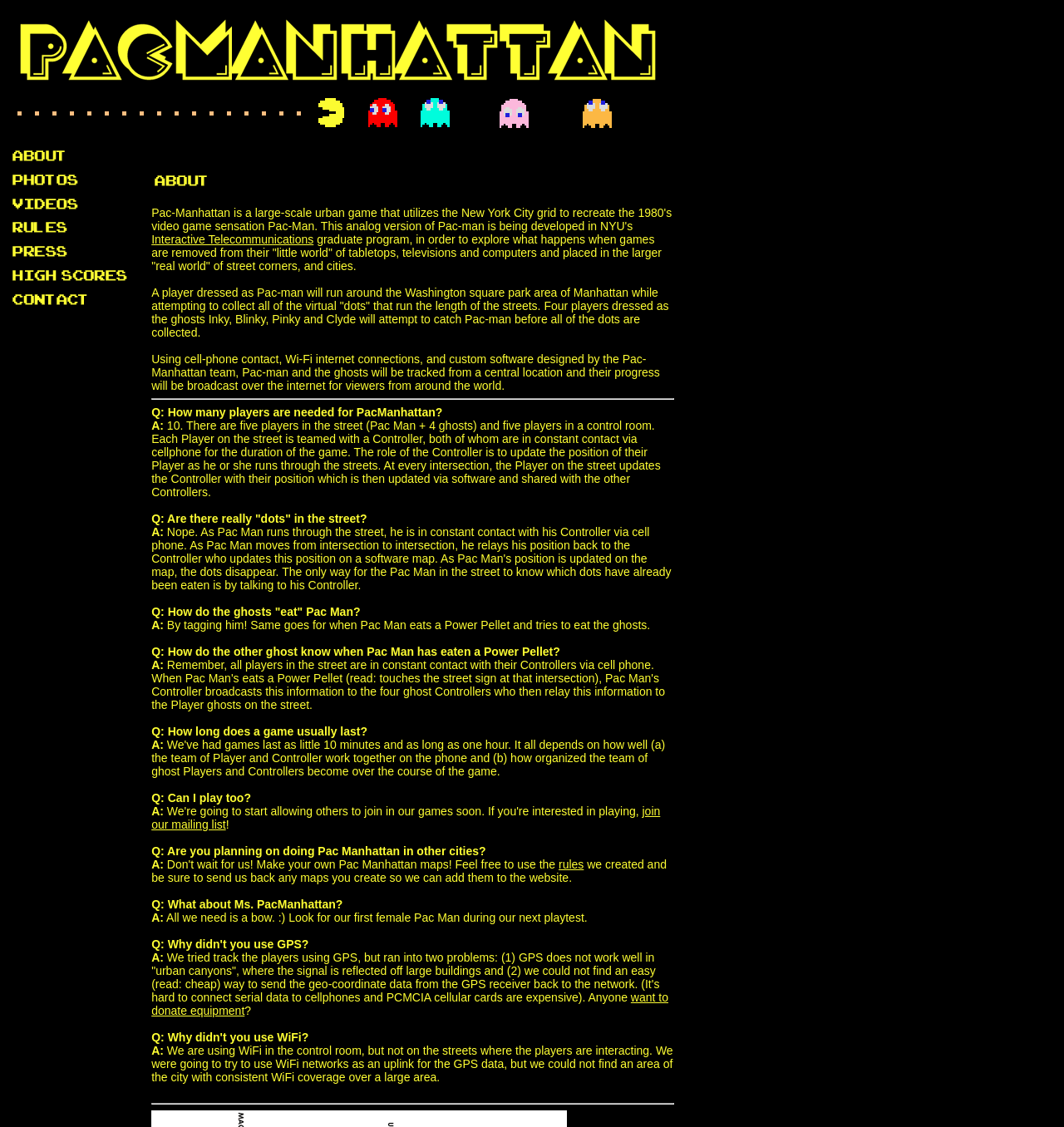What is the role of the Controller in PacManhattan?
Look at the image and respond with a one-word or short-phrase answer.

Update player position